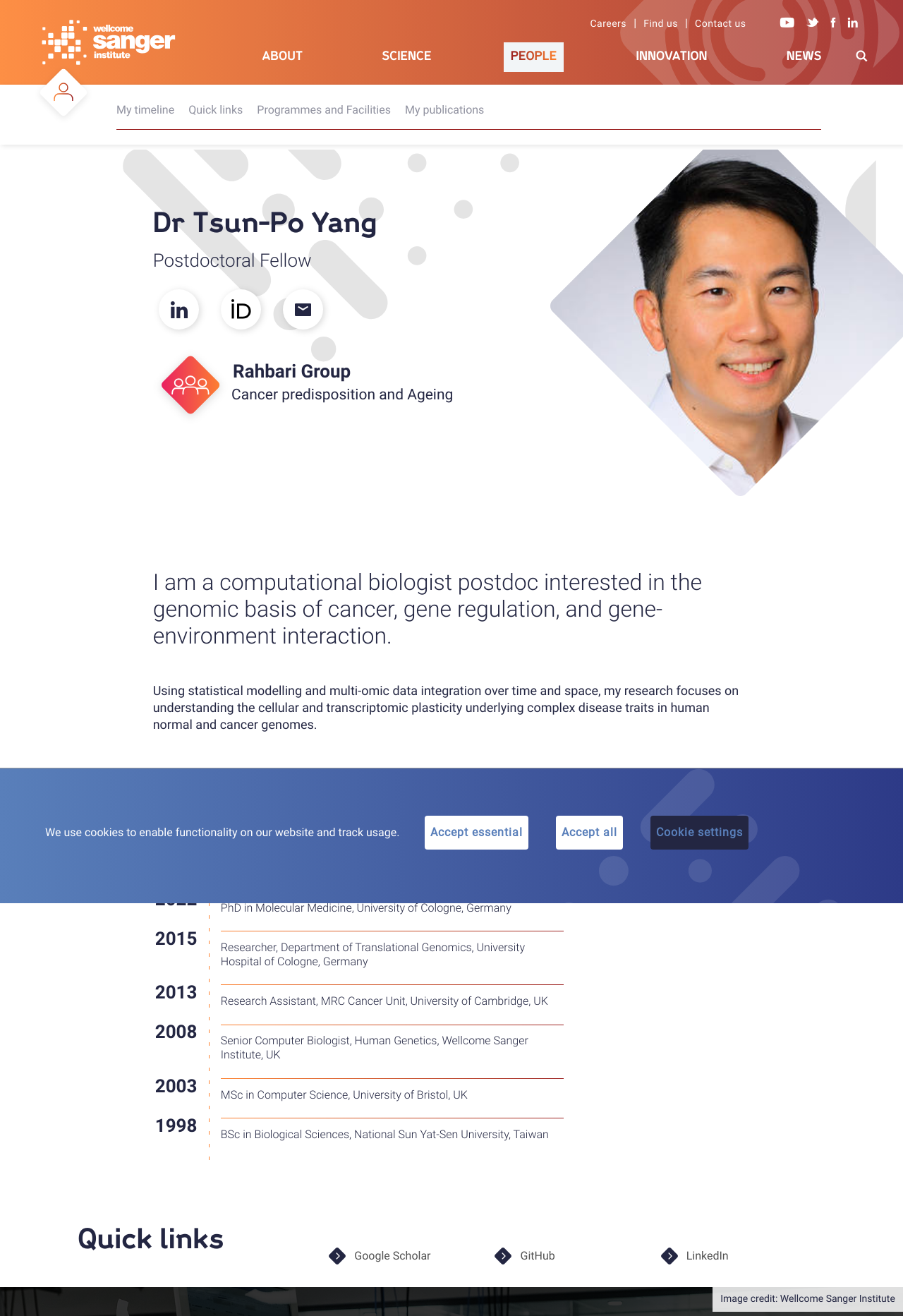Describe all the visual and textual components of the webpage comprehensively.

This webpage is about Dr. Tsun-Po Yang, a computational biologist postdoc. At the top of the page, there is a notification about cookies, accompanied by three buttons: "Accept essential", "Accept all", and "Cookie settings". Below this notification, there is a link to skip to the main content.

The page is divided into sections, with a header section at the top featuring a link to the Wellcome Sanger Institute, along with its logo. There are also links to various social media platforms, including YouTube, Twitter, Facebook, and LinkedIn.

The main content section starts with a heading that displays Dr. Yang's name. Below this, there is a brief description of Dr. Yang's research interests, which include the genomic basis of cancer, gene regulation, and gene-environment interaction. This is followed by a more detailed description of Dr. Yang's research, which involves statistical modeling and multi-omic data integration.

On the left side of the page, there are links to various sections, including "ABOUT", "SCIENCE", "PEOPLE", "INNOVATION", and "NEWS". There is also a search bar at the top right corner of the page.

The page then displays Dr. Yang's profile information, including a link to his LinkedIn profile, ORCID, and email address. There is also a section that lists Dr. Yang's research experience, including his current position as a postdoctoral fellow at the Wellcome Sanger Institute, as well as his previous positions and education.

Further down the page, there are two sections: "My timeline" and "Quick links". The "My timeline" section lists Dr. Yang's research experience and education in reverse chronological order. The "Quick links" section provides links to Dr. Yang's Google Scholar profile, GitHub, and LinkedIn.

At the very bottom of the page, there is a footer section that displays the Wellcome Sanger Institute's name and logo again.